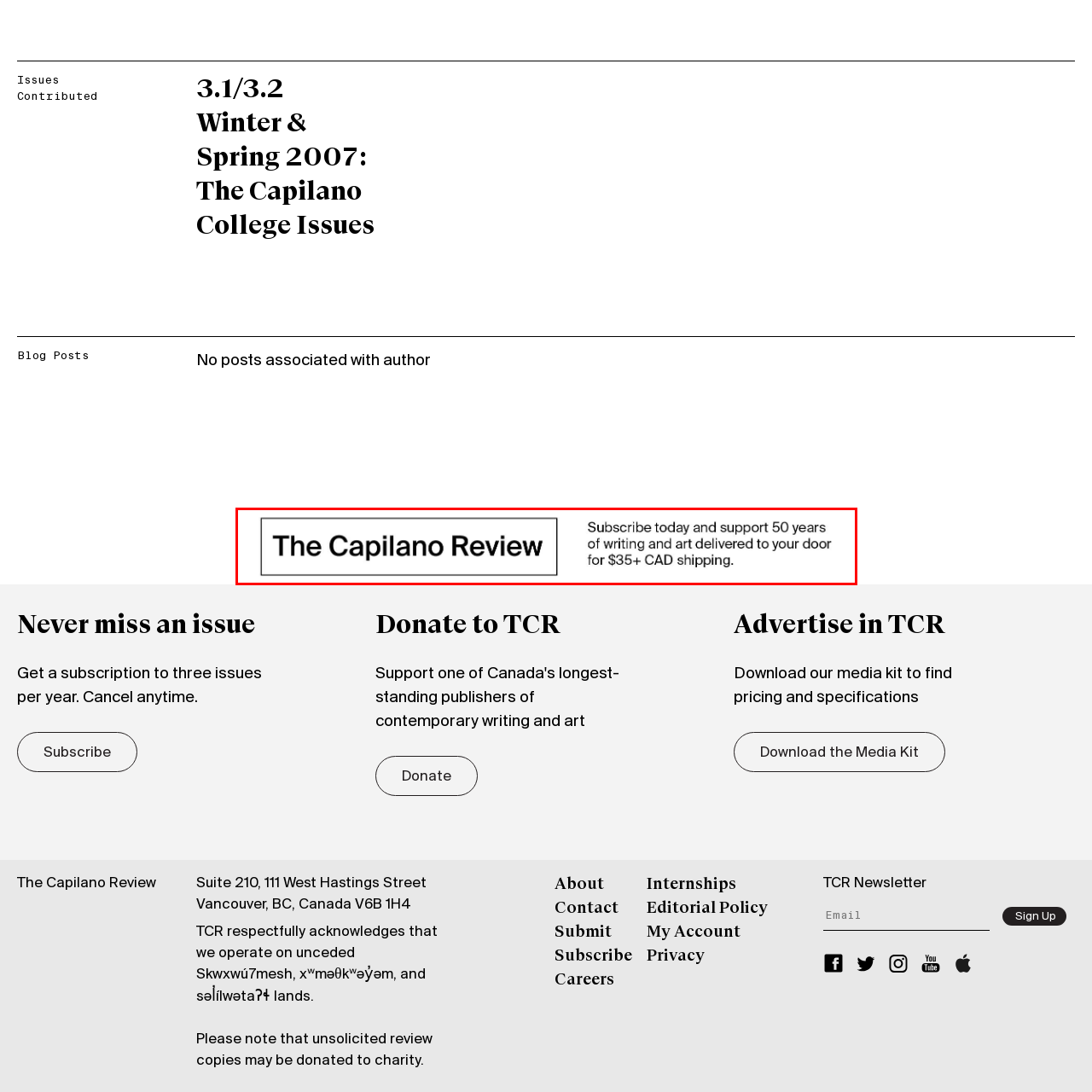Analyze the image surrounded by the red box and respond concisely: What is the purpose of the banner?

To invite readers to subscribe